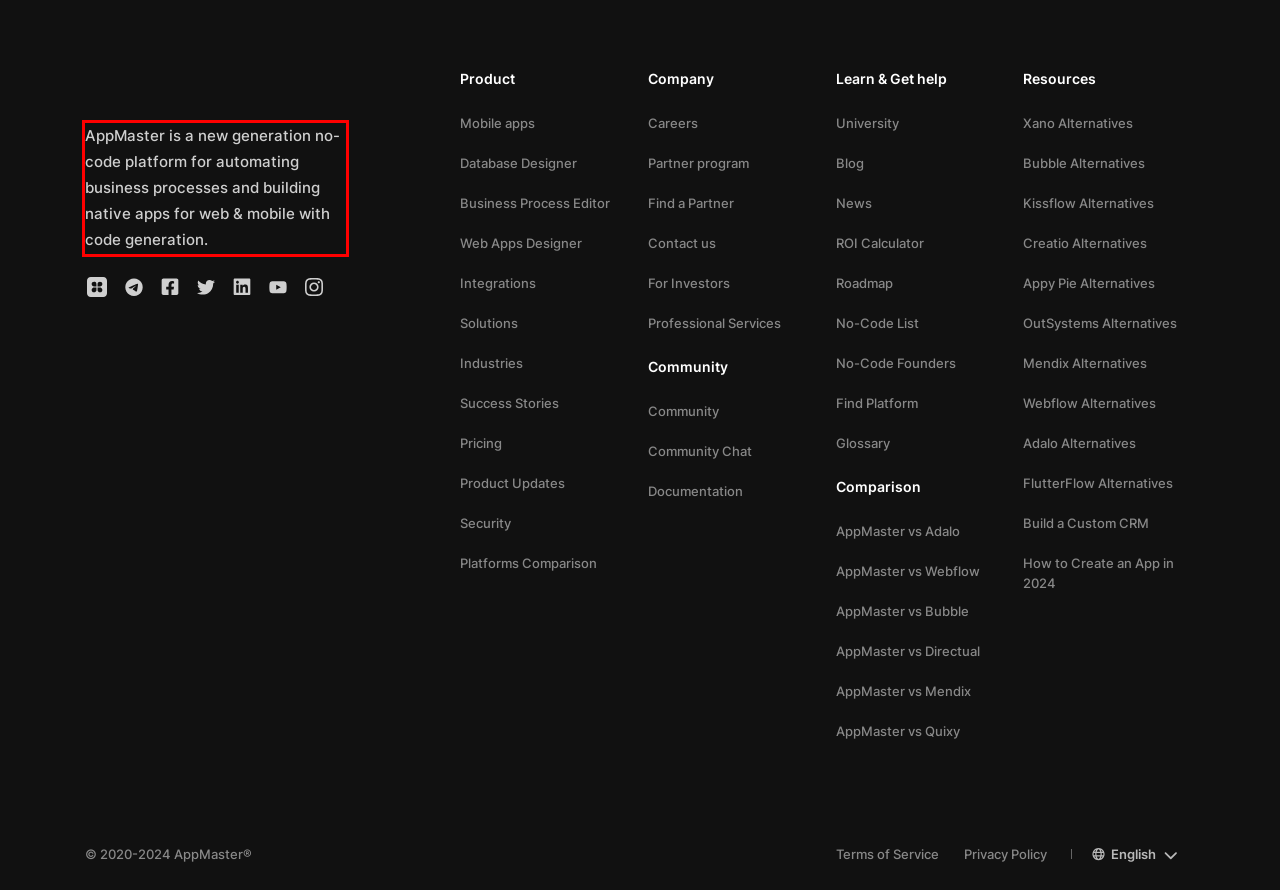You have a webpage screenshot with a red rectangle surrounding a UI element. Extract the text content from within this red bounding box.

AppMaster is a new generation no-code platform for automating business processes and building native apps for web & mobile with code generation.